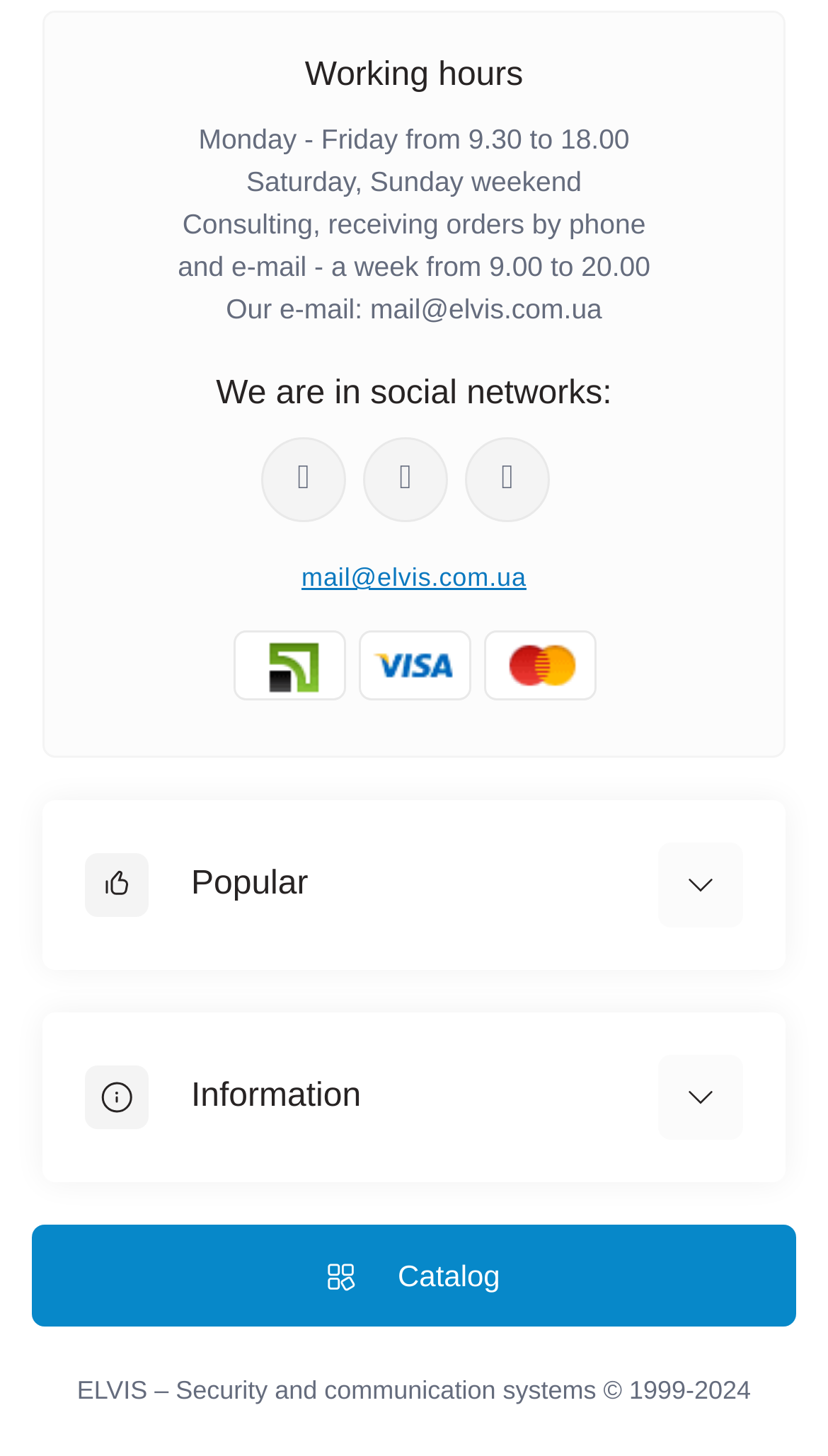Identify the bounding box coordinates for the UI element that matches this description: "Exchange & return".

[0.103, 0.902, 0.4, 0.926]